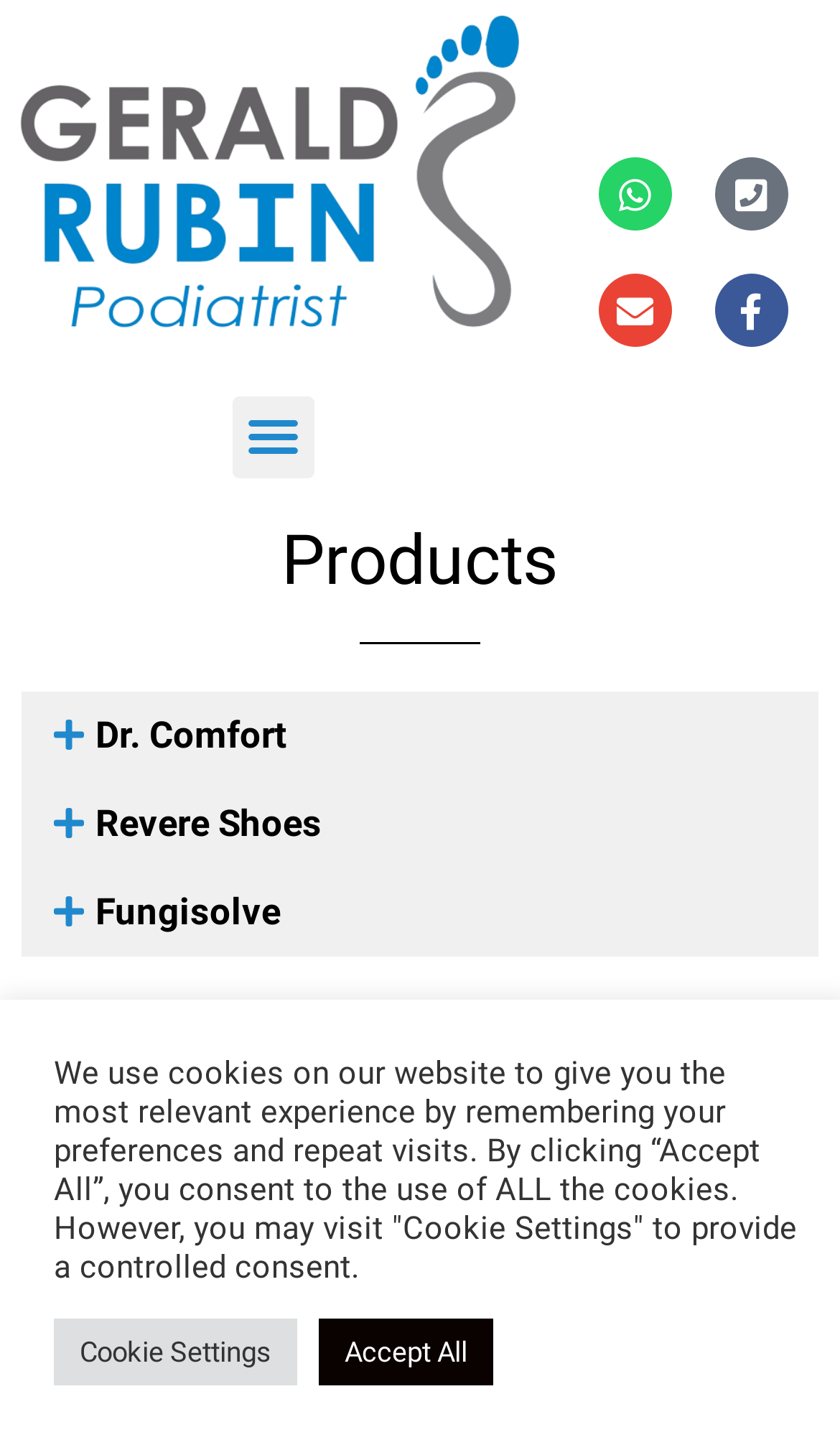Highlight the bounding box coordinates of the element that should be clicked to carry out the following instruction: "Read the latest blog post about DVBWP Prescribed Grazer Pilot Project". The coordinates must be given as four float numbers ranging from 0 to 1, i.e., [left, top, right, bottom].

None